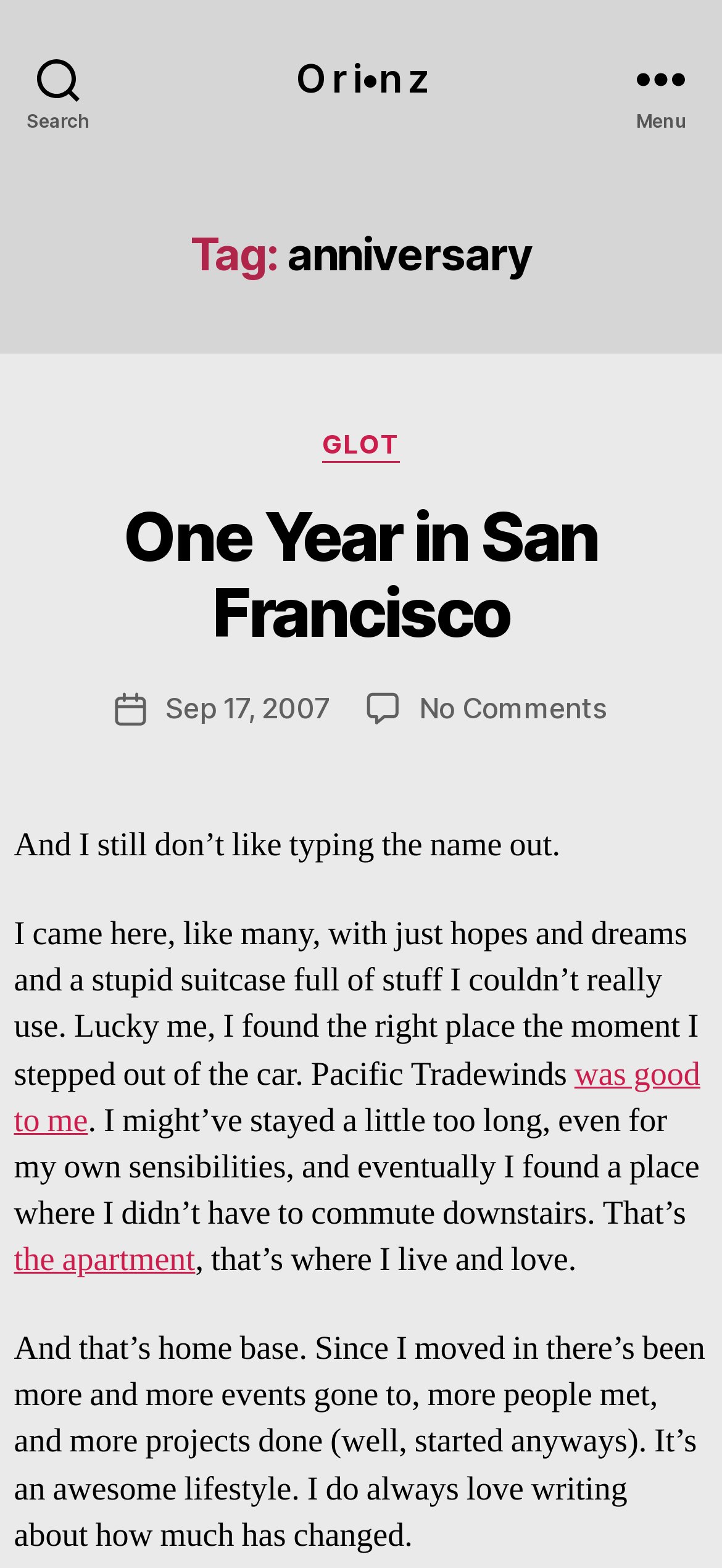Determine the bounding box coordinates of the target area to click to execute the following instruction: "Read One Year in San Francisco post."

[0.171, 0.316, 0.829, 0.417]